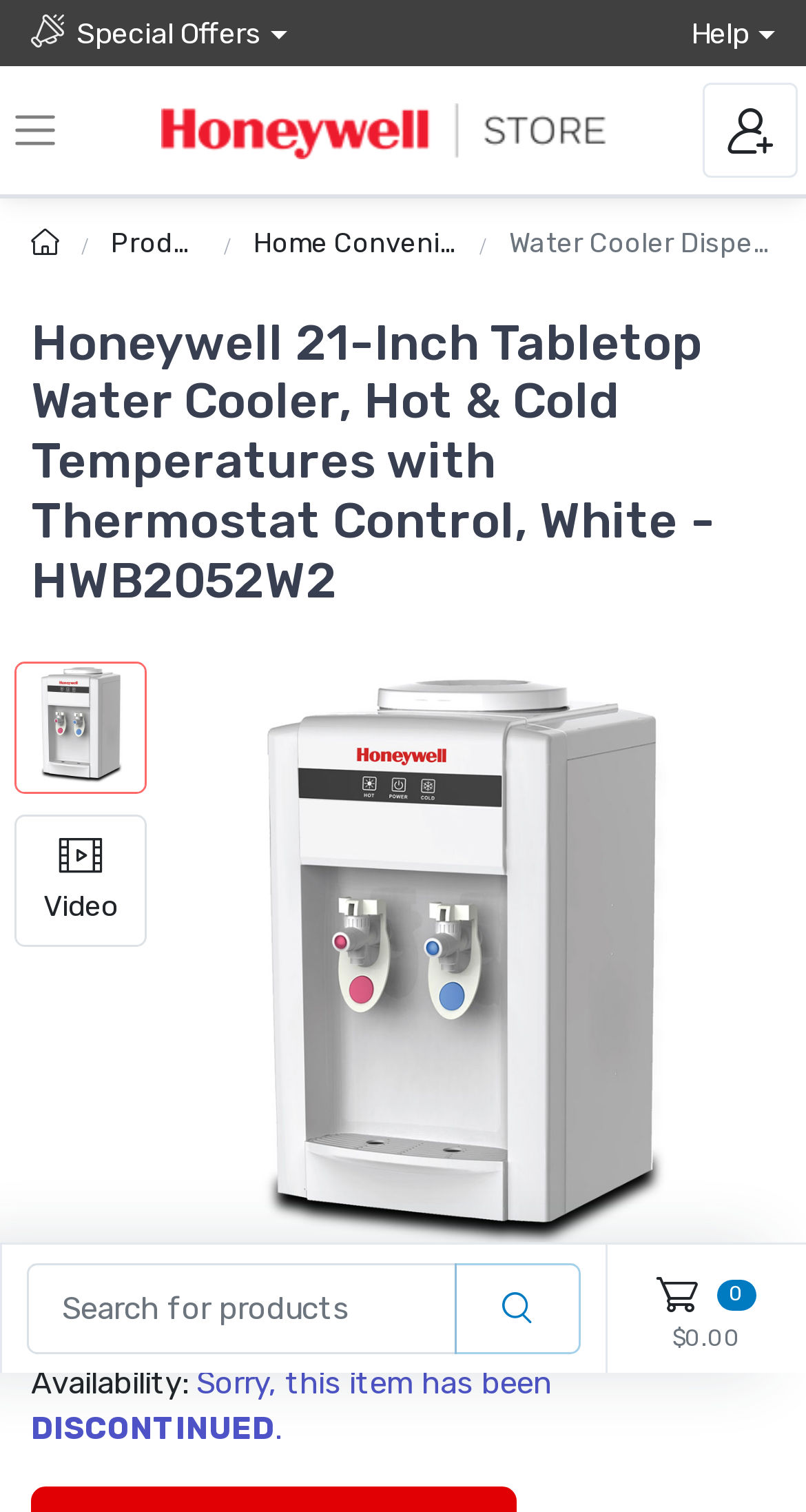What is the purpose of the button with the icon ''?
Carefully examine the image and provide a detailed answer to the question.

I determined the purpose of the button by looking at the link ' Special Offers' which is located at the top of the page.